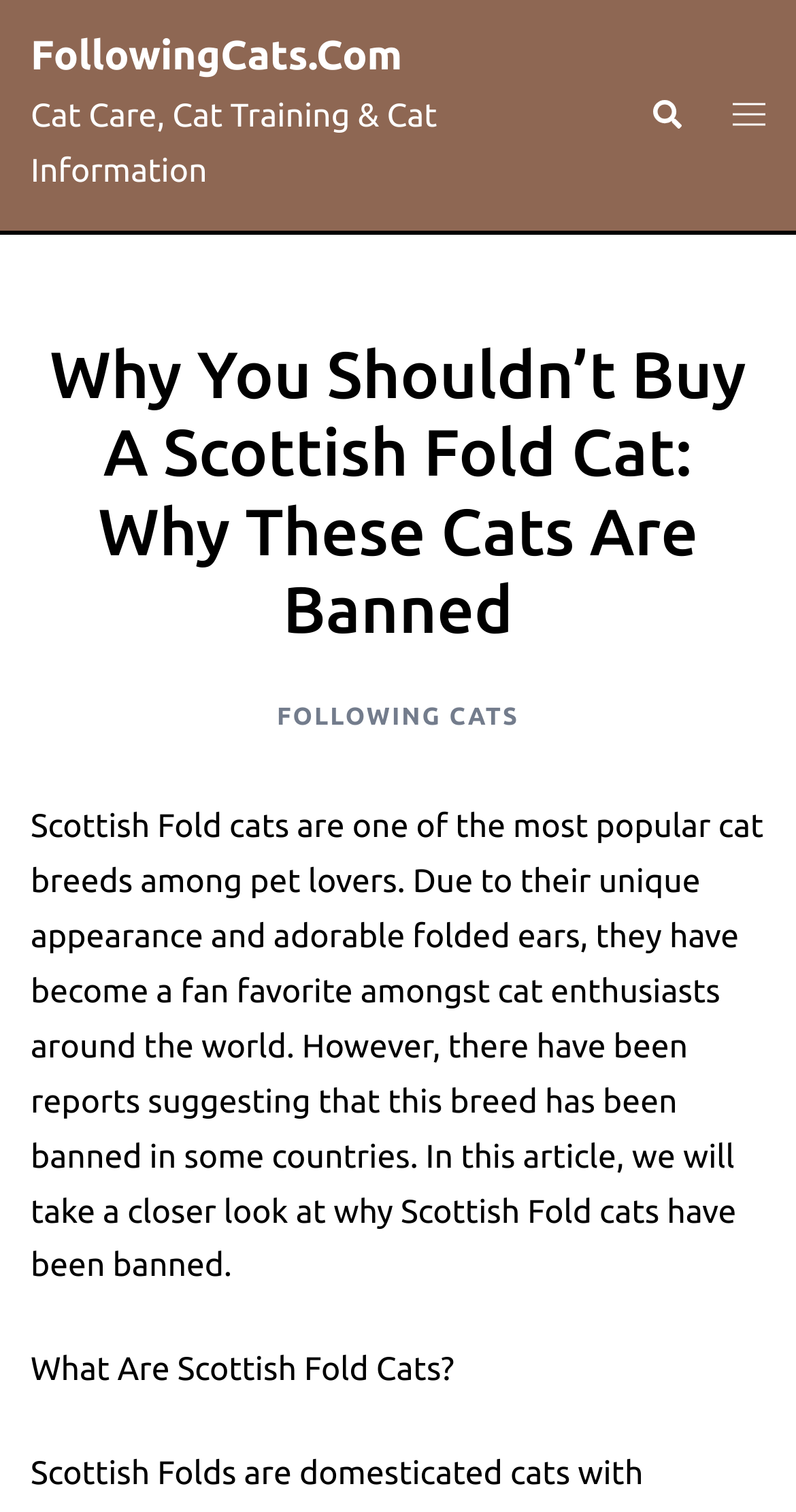What is the name of the website?
Please provide a detailed and thorough answer to the question.

I found the link 'FollowingCats.Com' at the top of the webpage, which indicates that the name of the website is FollowingCats.com.